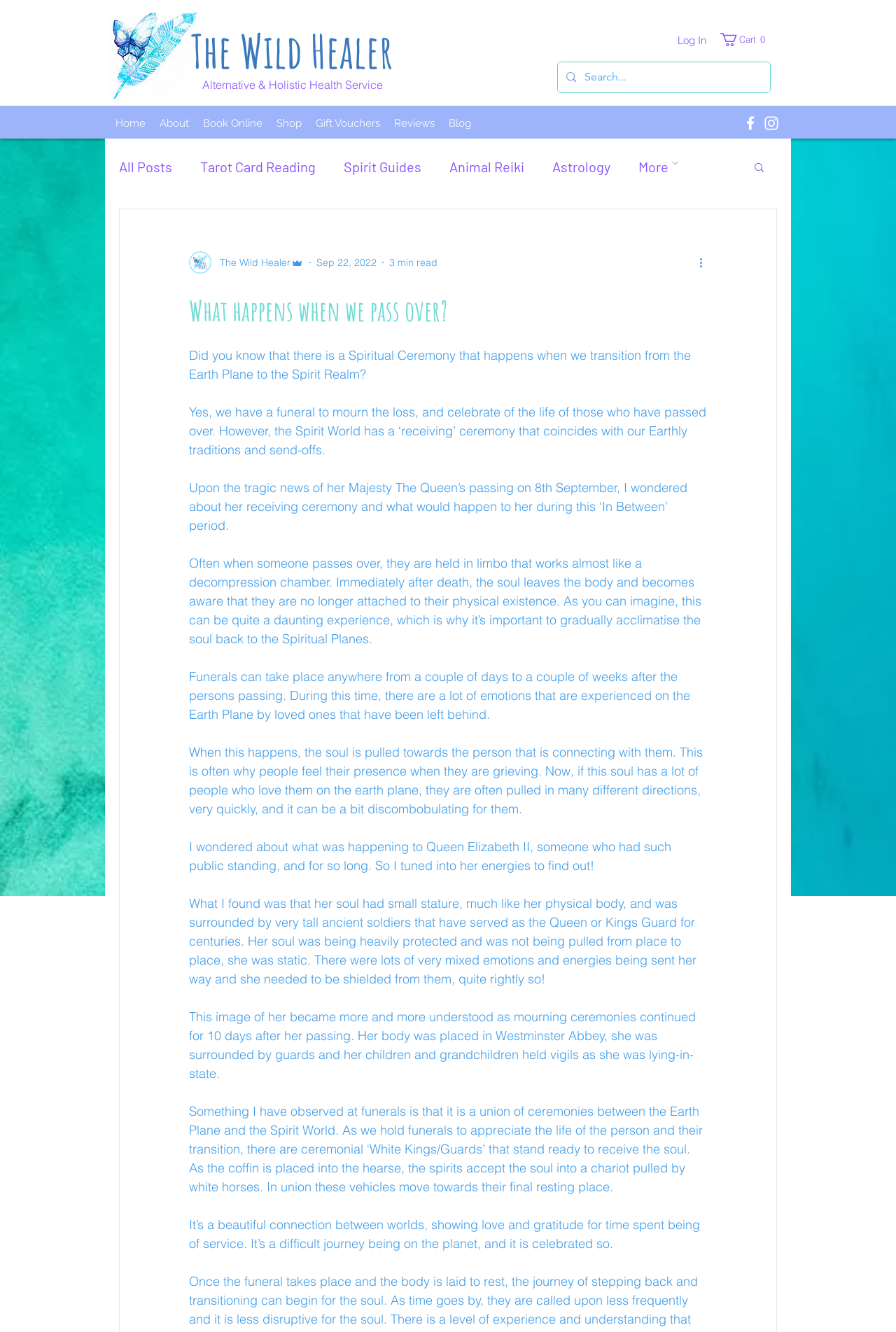Please provide the bounding box coordinates for the UI element as described: "The Wild Healer". The coordinates must be four floats between 0 and 1, represented as [left, top, right, bottom].

[0.211, 0.189, 0.339, 0.206]